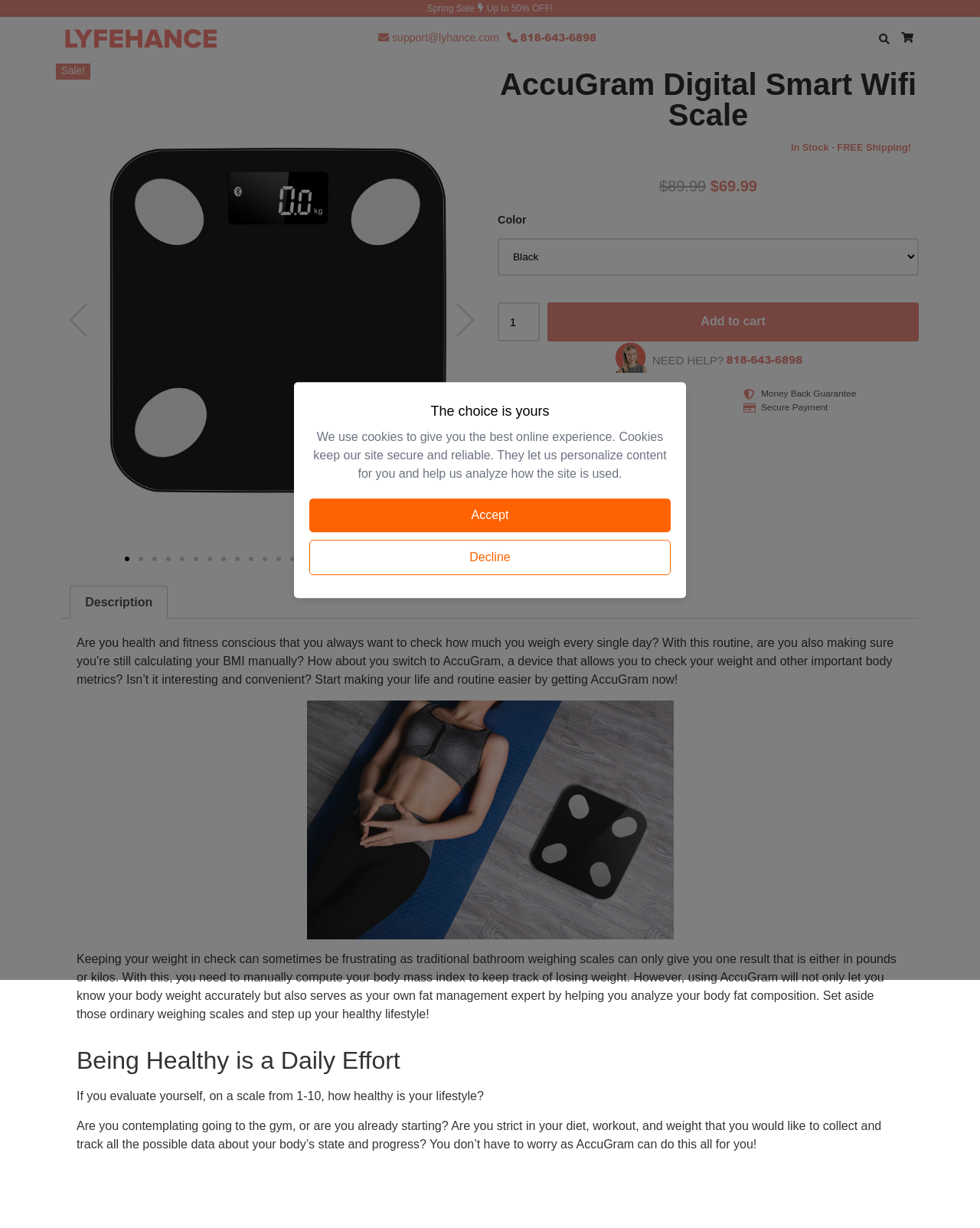Please answer the following query using a single word or phrase: 
What is the theme of the product description?

Health and fitness